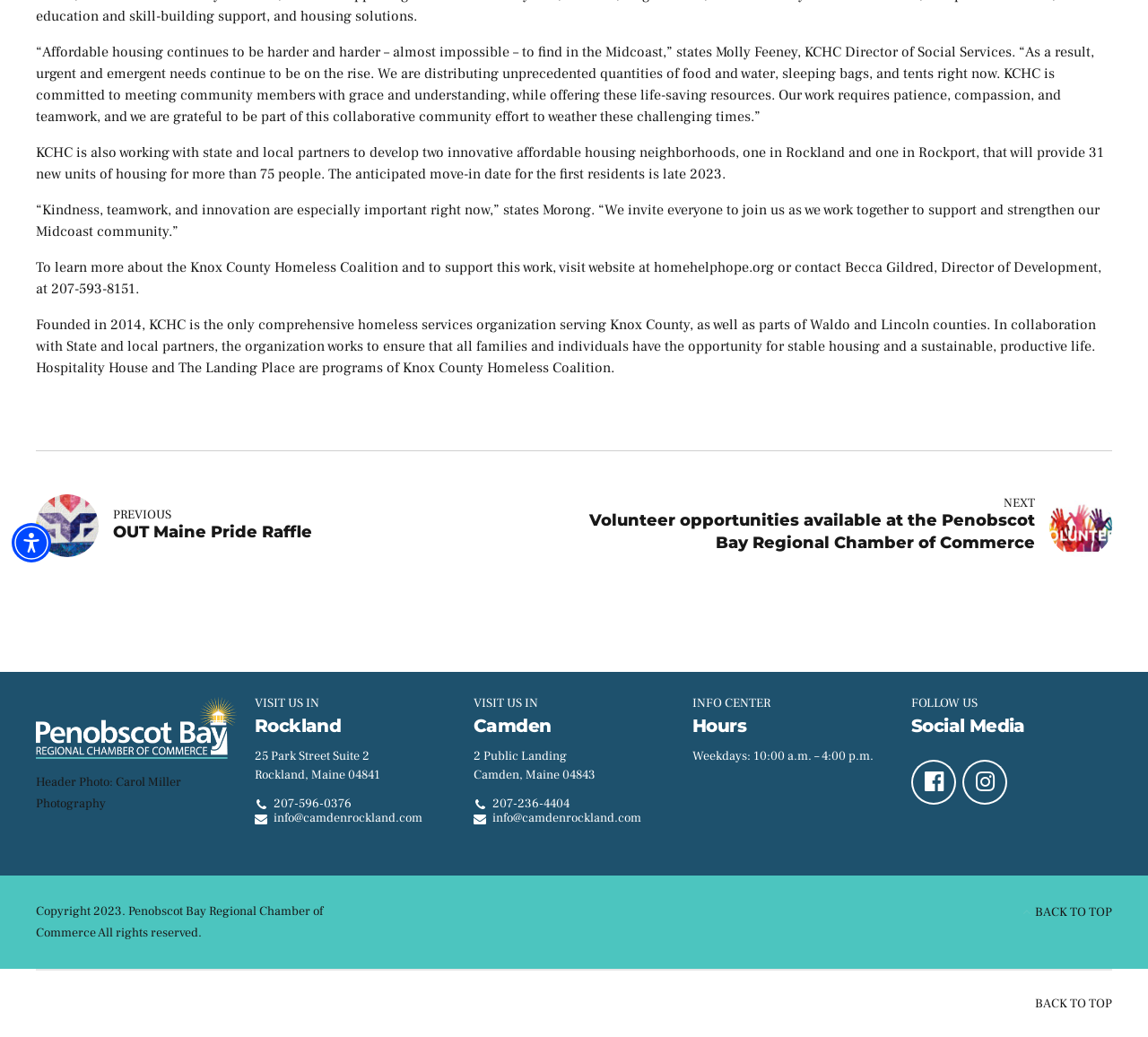Determine the bounding box coordinates for the HTML element described here: "BACK TO TOP".

[0.902, 0.958, 0.969, 0.979]